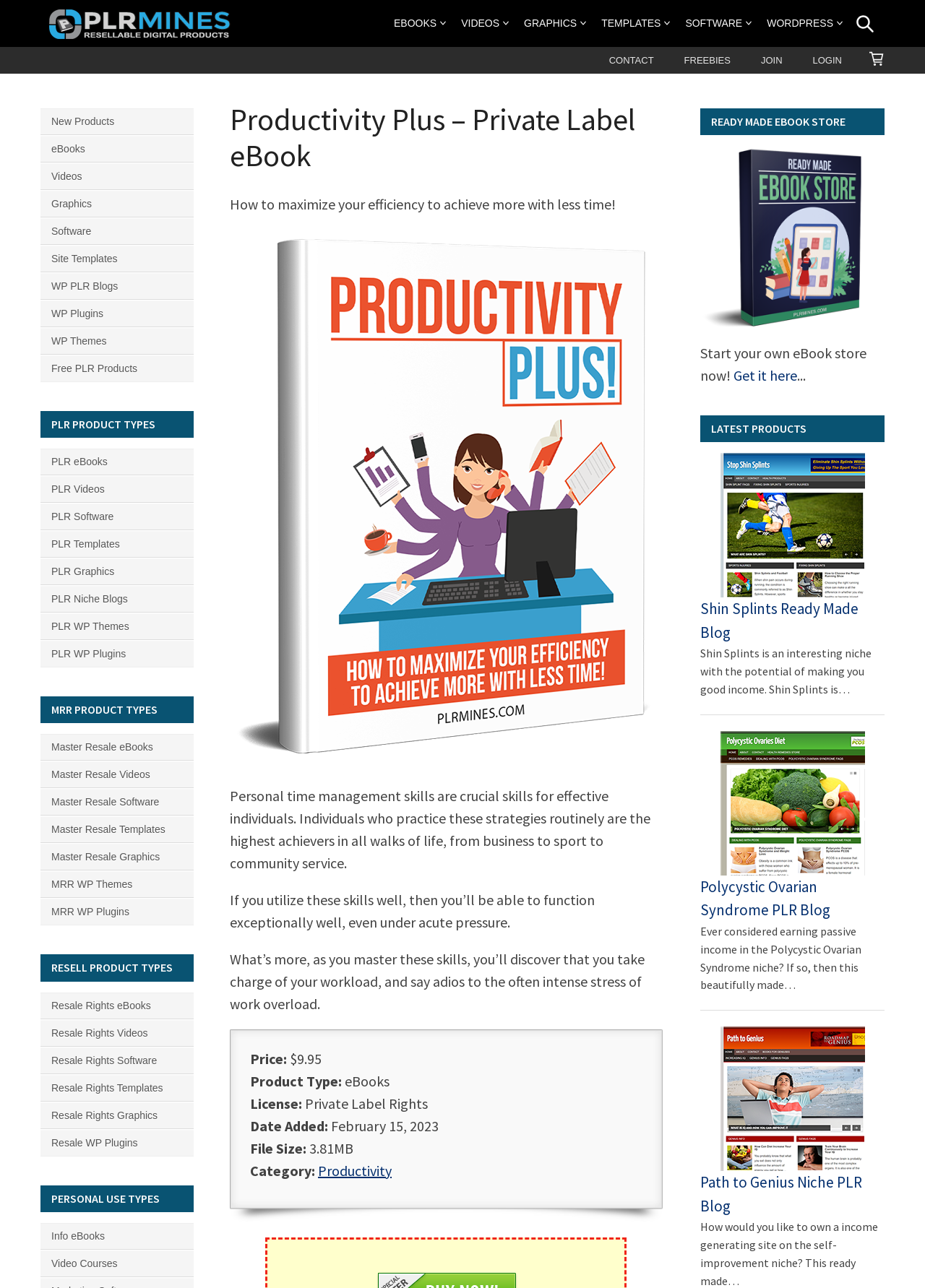Based on the image, please respond to the question with as much detail as possible:
What is the category of the eBook?

I found the answer by looking at the link element with the text 'Productivity' which is located in the product information section under the category label.